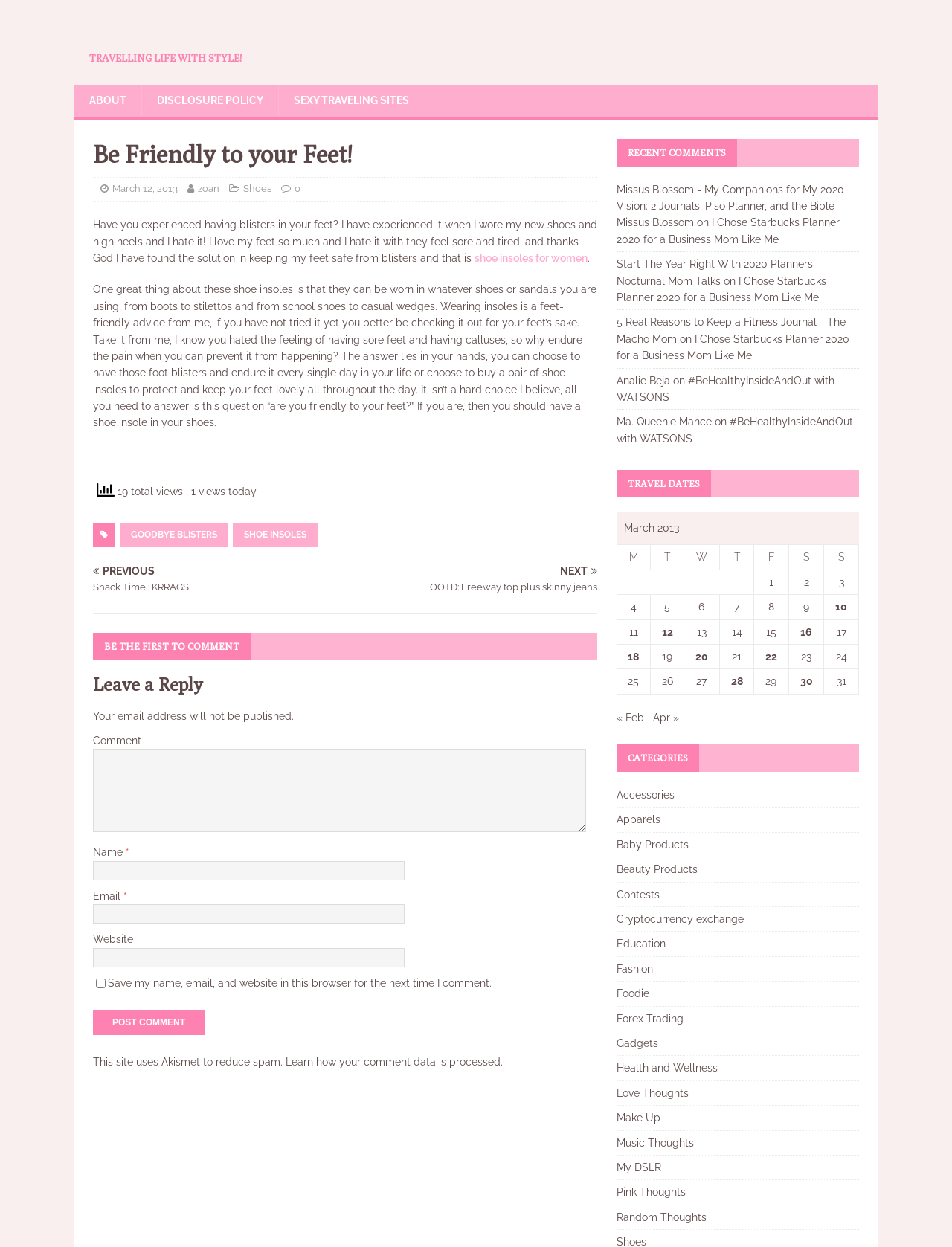Give a full account of the webpage's elements and their arrangement.

This webpage is a blog post titled "Be Friendly to your Feet!" with a focus on shoe insoles for women. At the top of the page, there are several links to other pages, including "TRAVELLING LIFE WITH STYLE!", "ABOUT", "DISCLOSURE POLICY", and "SEXY TRAVELING SITES". 

Below the links, there is a main article section that takes up most of the page. The article starts with a heading "Be Friendly to your Feet!" and a brief introduction to the topic of blisters and foot pain. The author shares their personal experience with blisters and introduces shoe insoles as a solution. 

The article continues with a detailed description of the benefits of shoe insoles, including their versatility and ability to prevent foot blisters and calluses. There are several links to related topics, such as "GOODBYE BLISTERS" and "SHOE INSOLES", scattered throughout the article.

On the right side of the page, there are links to previous and next posts, as well as a section for leaving comments. The comment section includes fields for name, email, and website, as well as a checkbox to save the commenter's information for future comments. 

Further down the page, there is a section for recent comments, which lists several comments from other users. Below that, there is a section titled "TRAVEL DATES" with a table showing a calendar for March 2013.